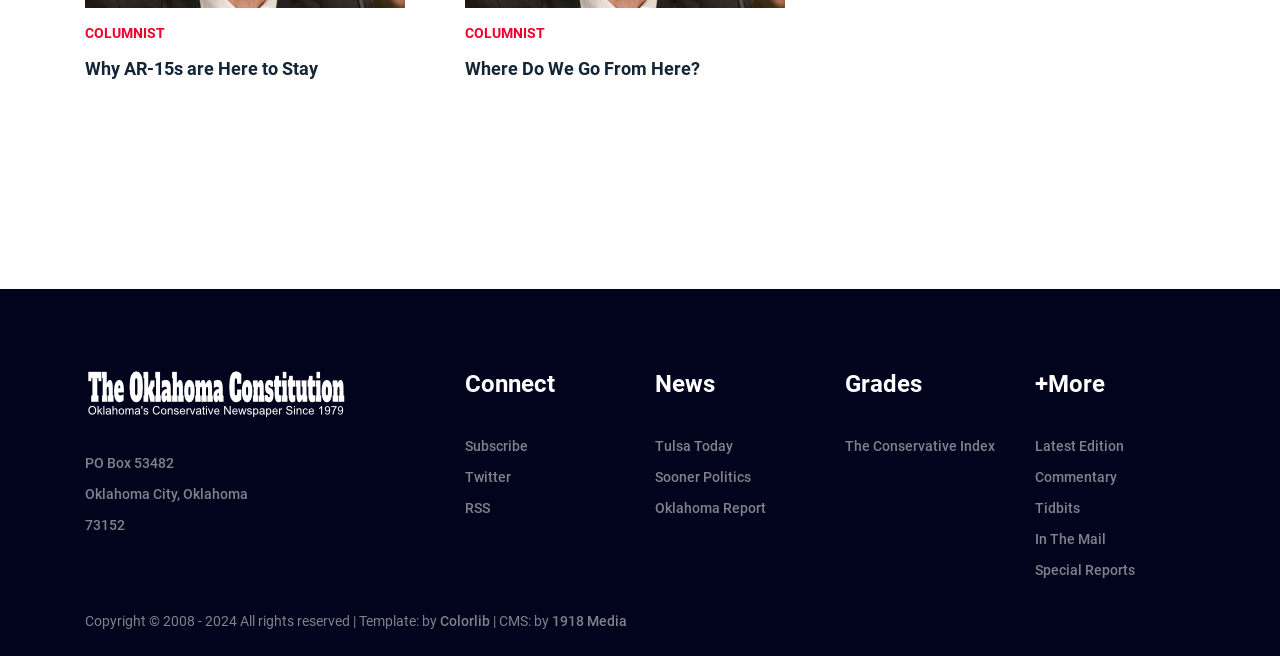What type of content is available under 'News'?
Please provide a comprehensive answer to the question based on the webpage screenshot.

Under the 'News' section, I found links to 'Tulsa Today', 'Sooner Politics', and 'Oklahoma Report', which suggests that the type of content available under 'News' is local news related to Oklahoma.